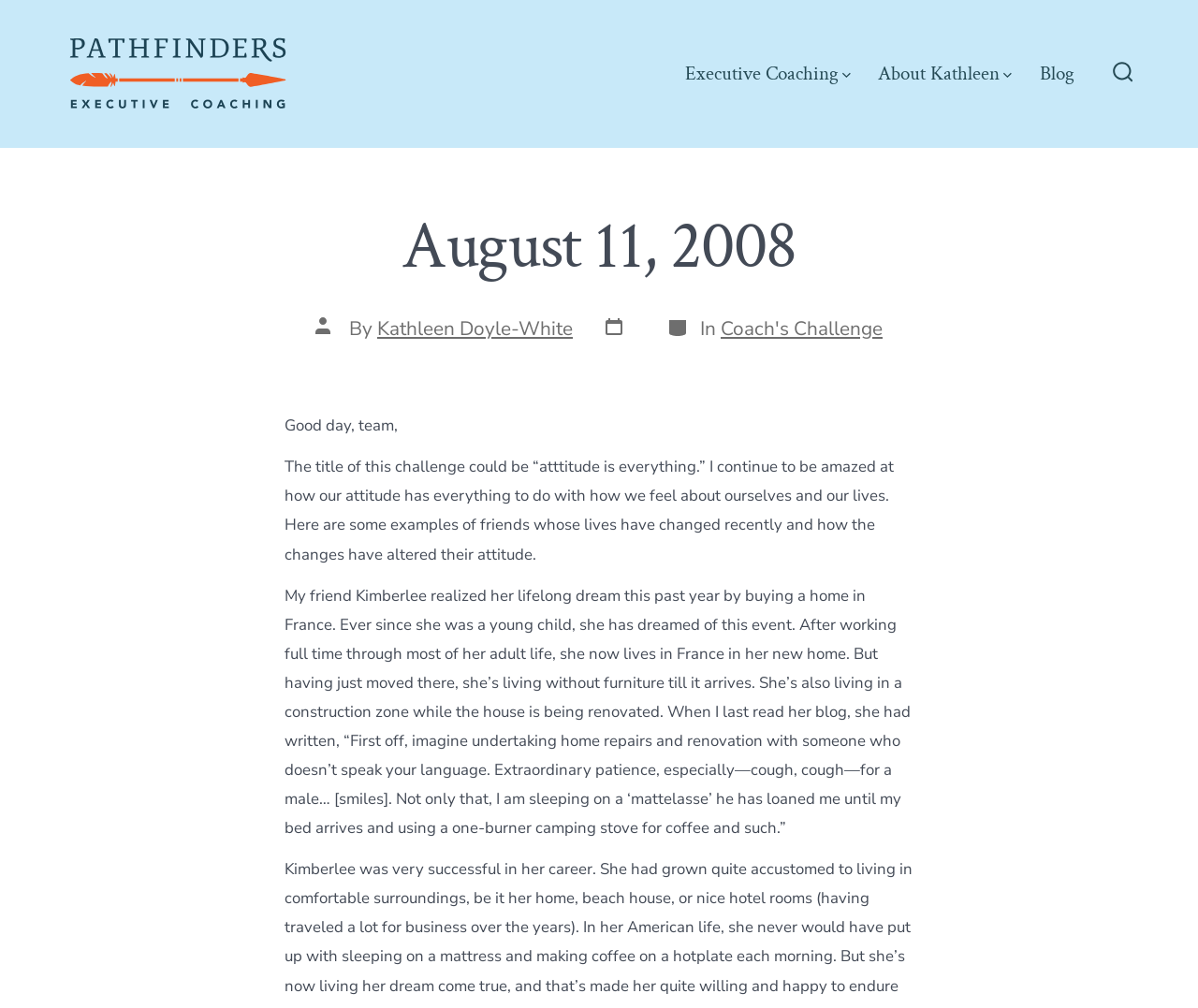What is the author of the post?
Your answer should be a single word or phrase derived from the screenshot.

Kathleen Doyle-White